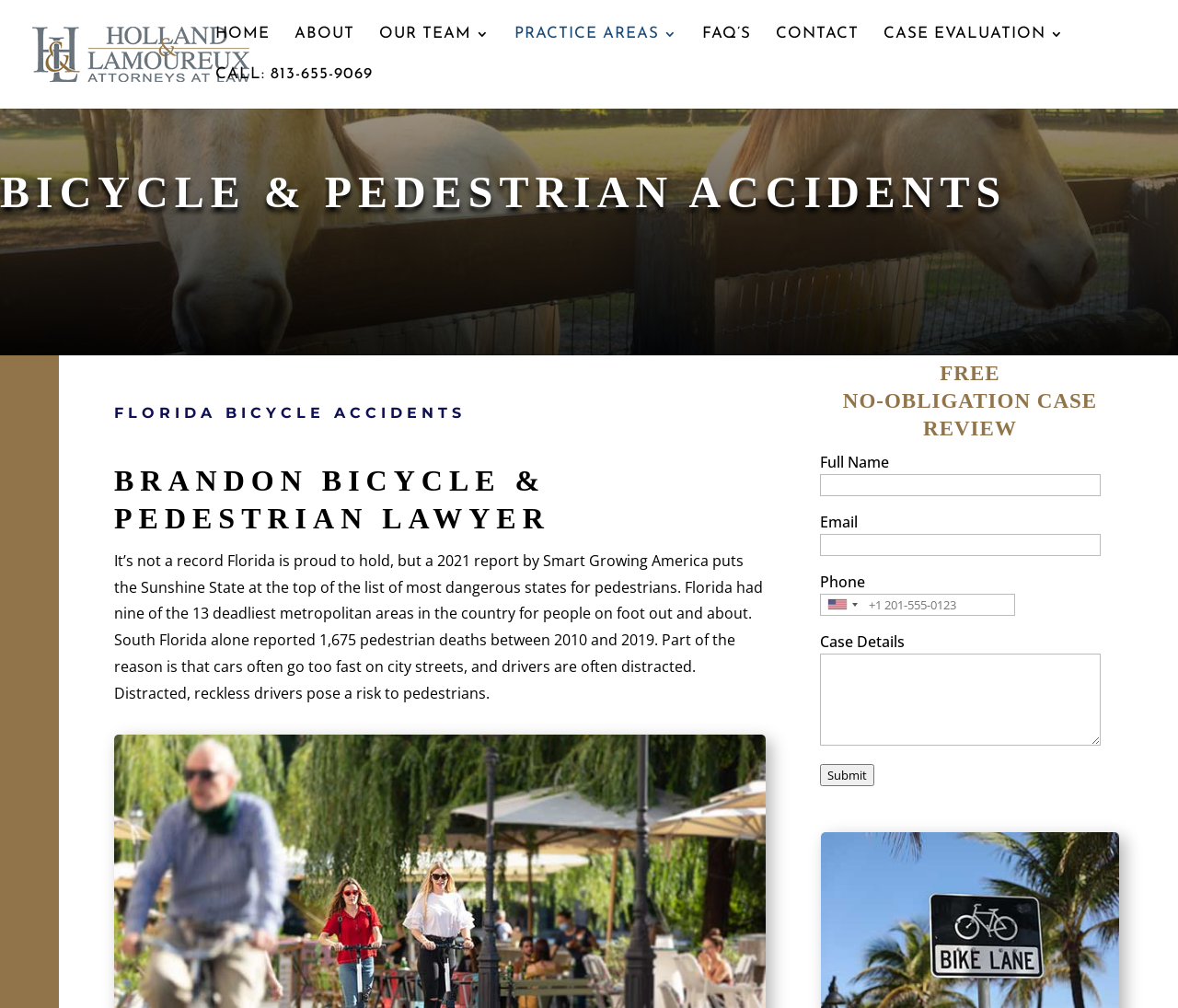Identify the text that serves as the heading for the webpage and generate it.

BICYCLE & PEDESTRIAN ACCIDENTS